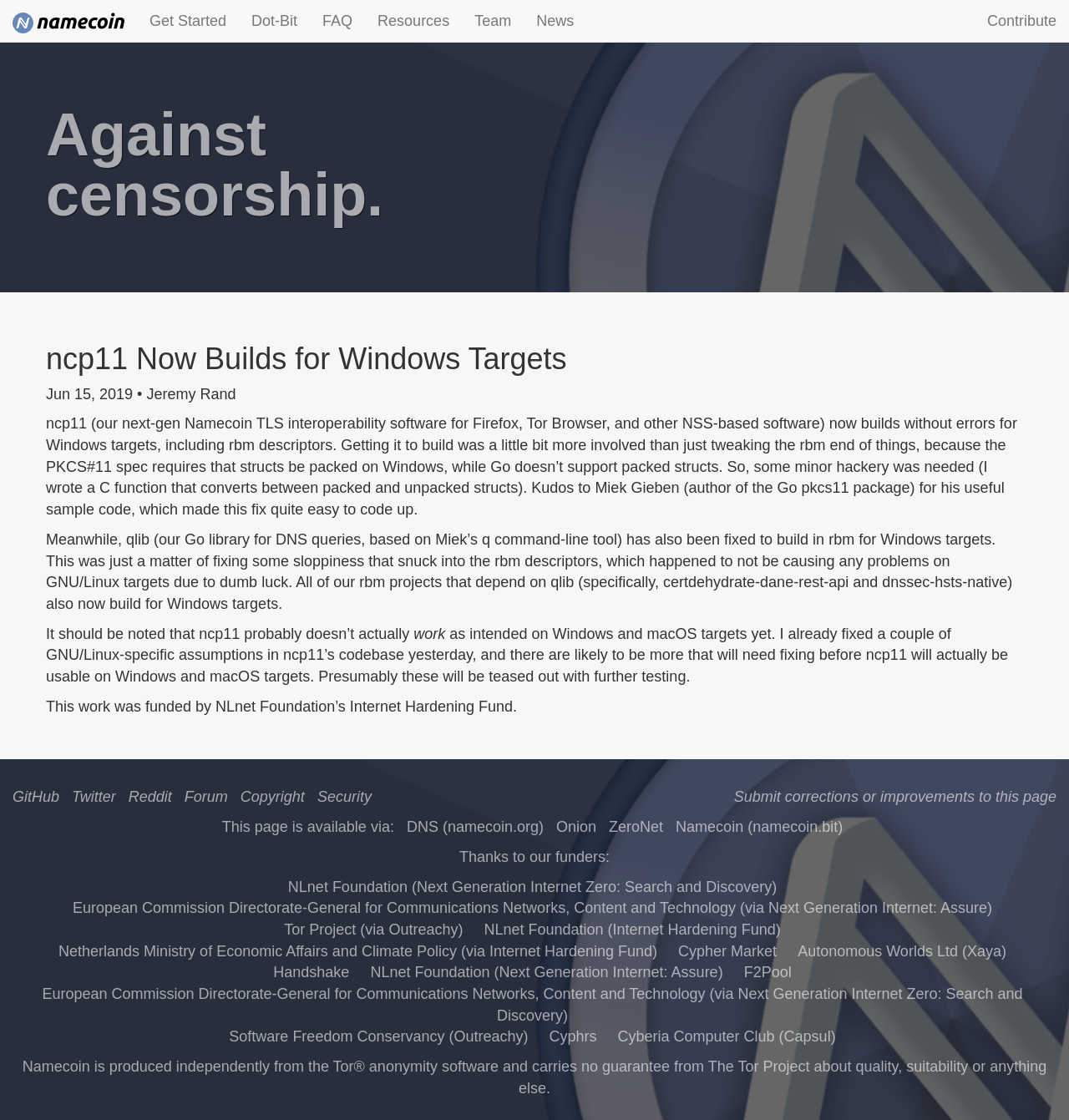What is the name of the organization behind Namecoin?
Can you offer a detailed and complete answer to this question?

The webpage does not explicitly mention the name of the organization behind Namecoin, but it does mention that Namecoin is produced independently from the Tor anonymity software and carries no guarantee from The Tor Project about quality, suitability or anything else.